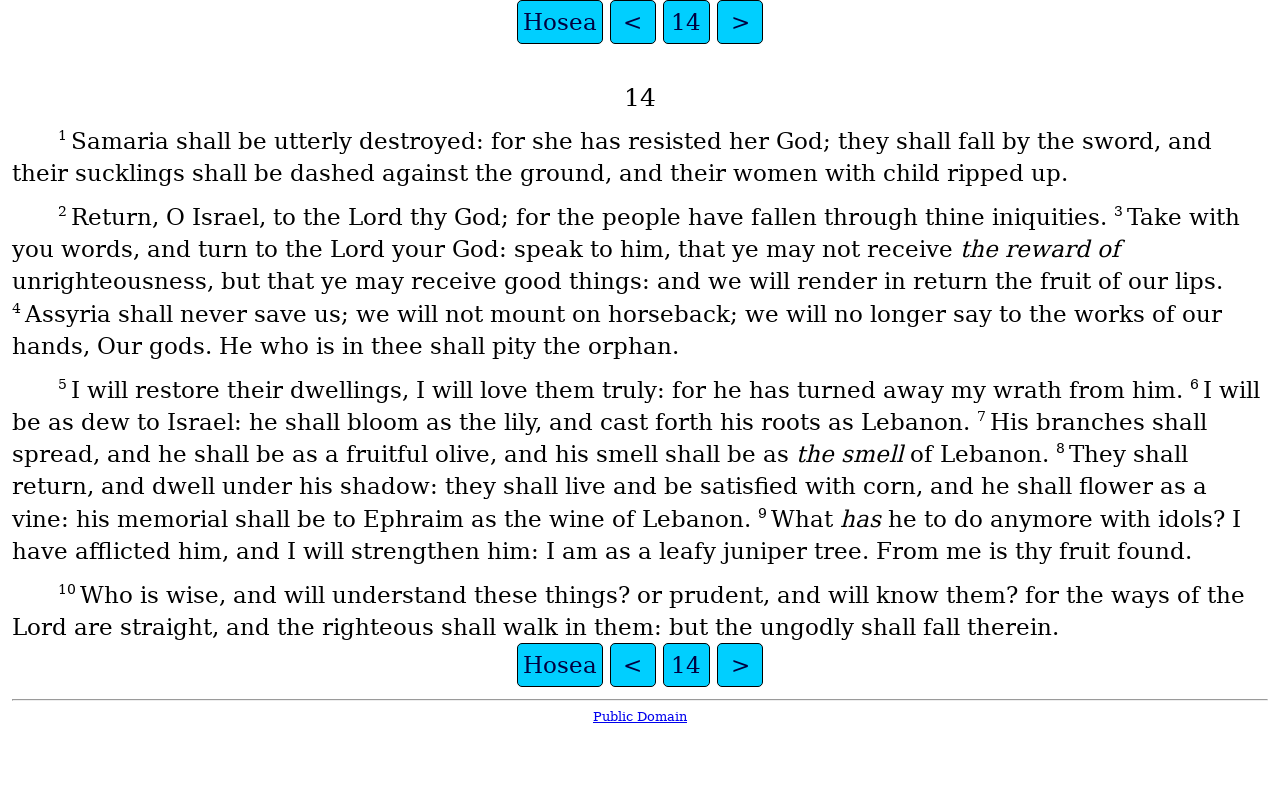Write a detailed summary of the webpage.

The webpage appears to be a biblical text, specifically Hosea chapter 14, in the Brenton English Septuagint translation. At the top of the page, there are four links: "Hosea", "<", "14", and ">". These links are positioned horizontally, with "Hosea" on the left, followed by "<", then "14", and finally ">" on the right.

Below the links, there are 10 sections of text, each starting with a number (1-10) followed by a biblical verse. The text is arranged in a single column, with each section separated by a small gap. The verses are written in a formal, poetic style, with some sentences spanning multiple lines.

The text is dense, with no images or other multimedia elements on the page. The focus is solely on the biblical text, with no distractions or embellishments. The overall layout is simple and easy to follow, with clear headings and concise text.

In terms of the relative position of the elements, the links at the top are centered horizontally, while the text sections below are aligned to the left. The separator line at the bottom of the page is a thin horizontal line that spans the width of the page, separating the main content from the "Public Domain" link at the very bottom.